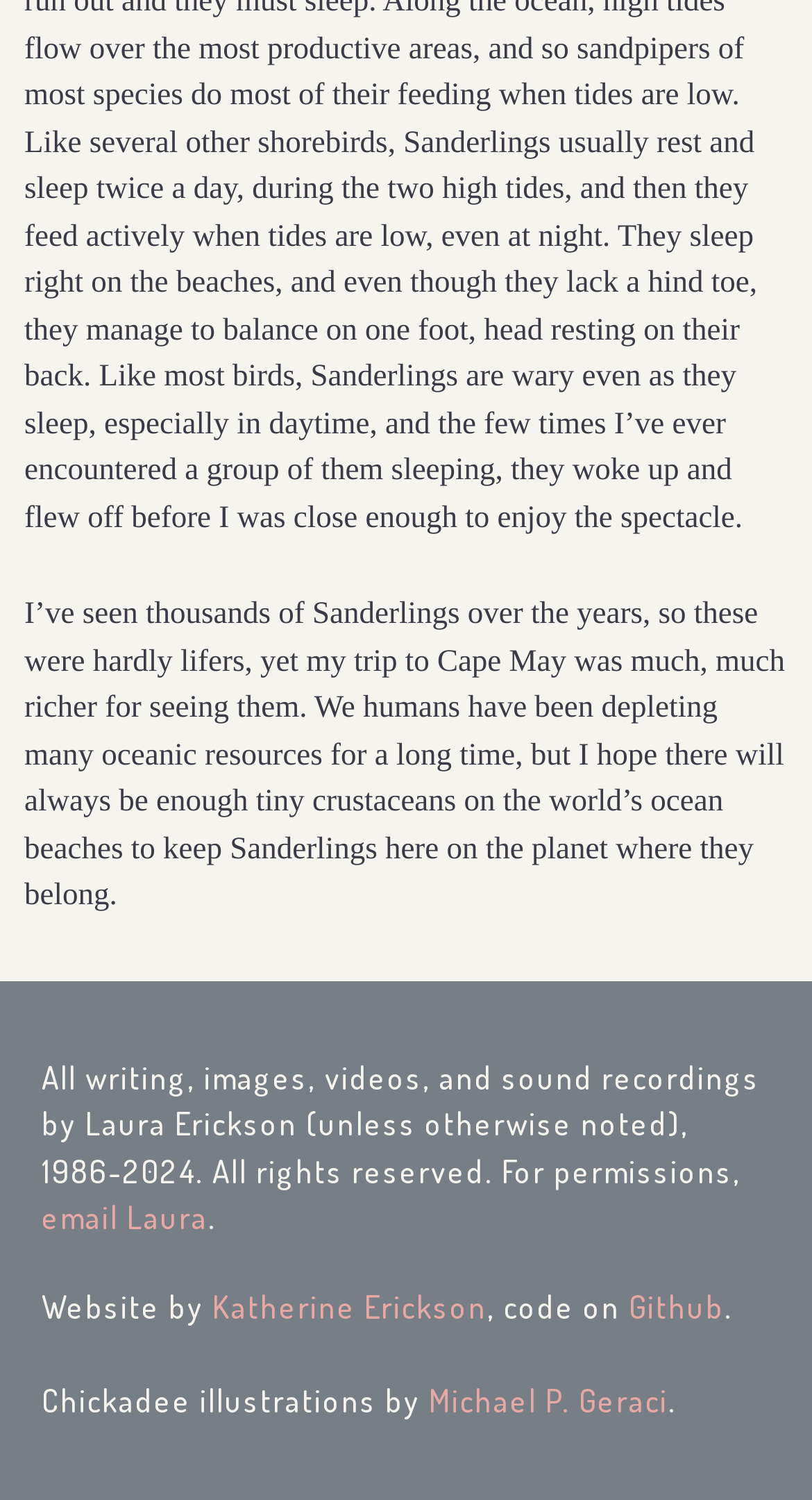Answer this question in one word or a short phrase: Who designed the website?

Katherine Erickson